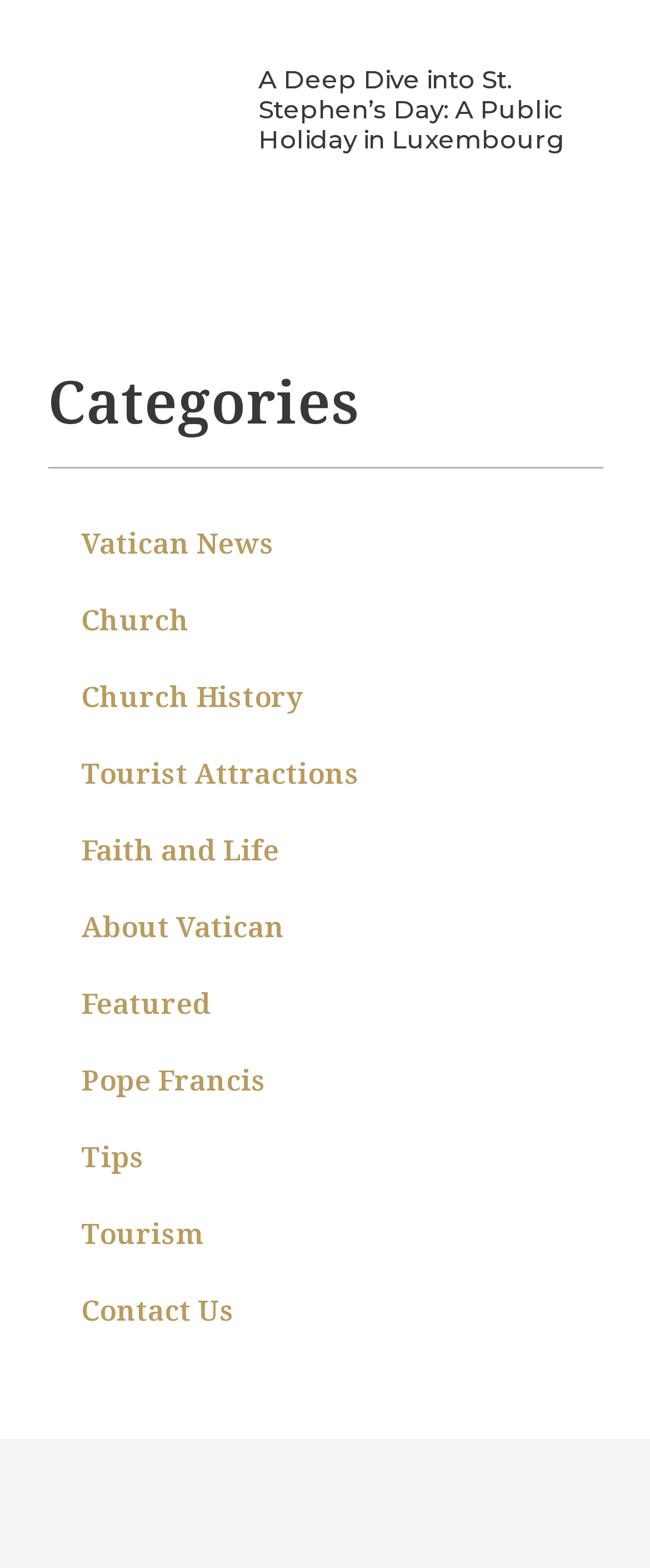What is the last category listed?
Respond to the question with a well-detailed and thorough answer.

I looked at the link elements that are children of the root element and have text starting with a capital letter, which are likely to be categories. The last one I found is 'Contact Us'.